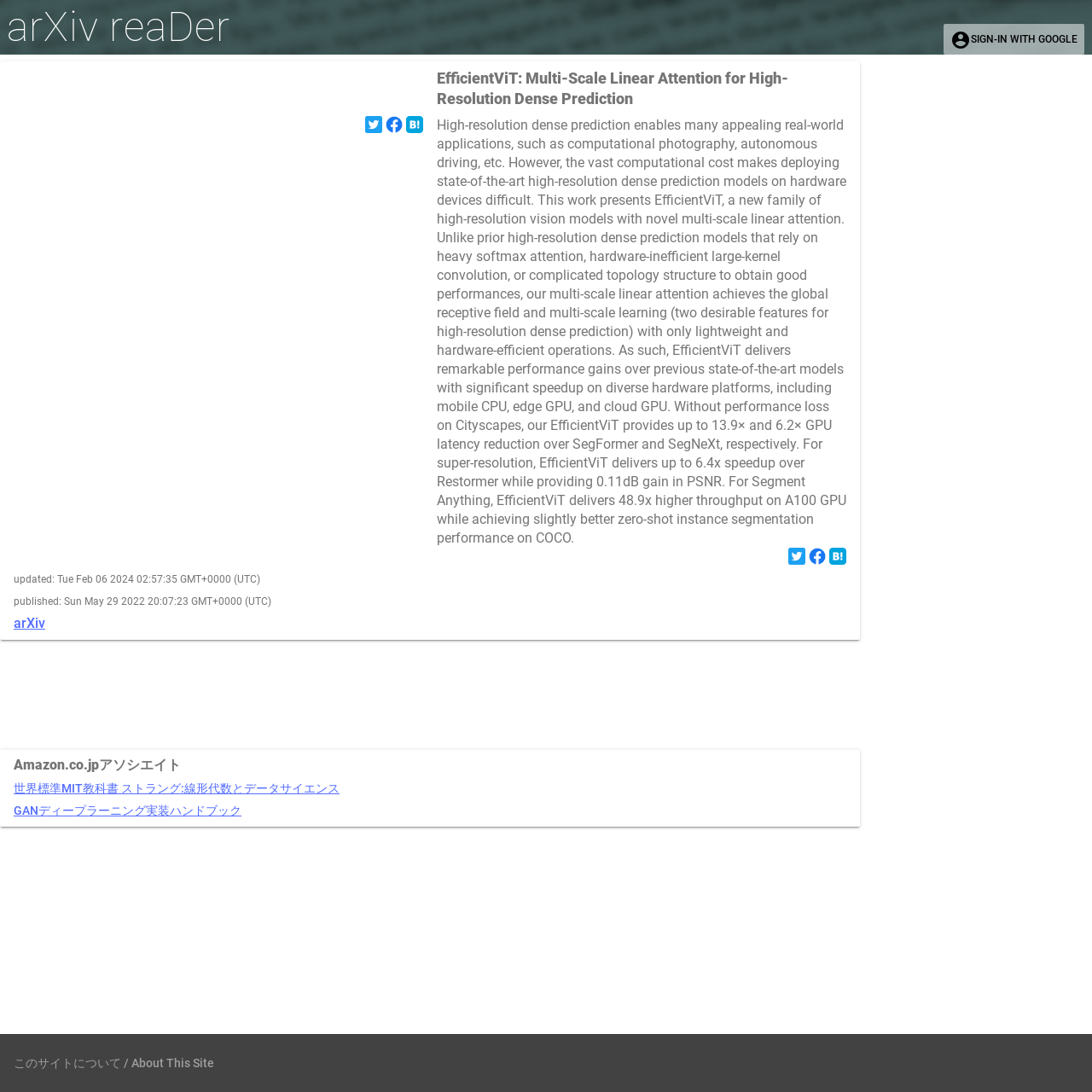Identify the bounding box of the UI element described as follows: "account_circleSign-in with Google". Provide the coordinates as four float numbers in the range of 0 to 1 [left, top, right, bottom].

[0.864, 0.022, 0.993, 0.05]